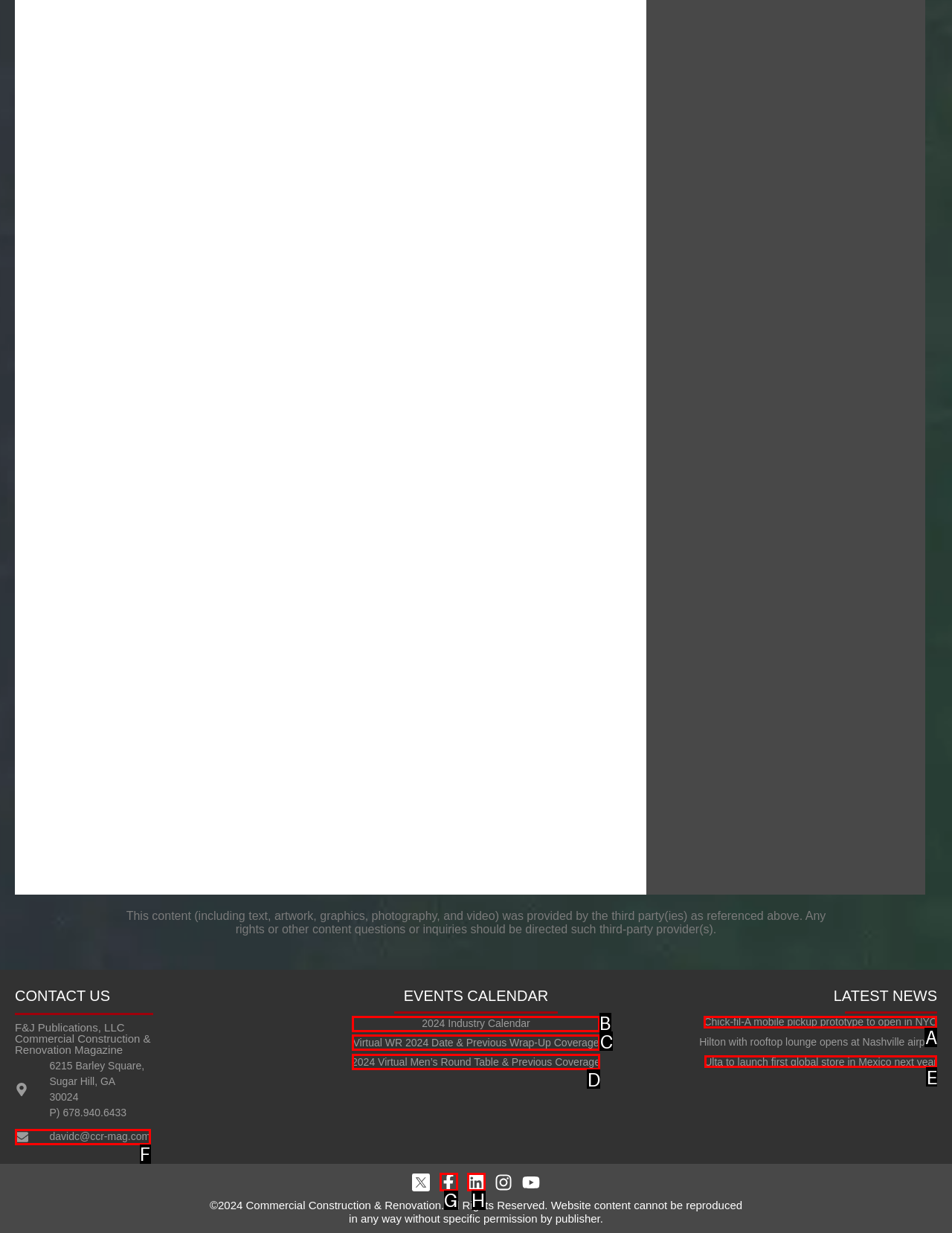For the task "View 2024 Industry Calendar", which option's letter should you click? Answer with the letter only.

B